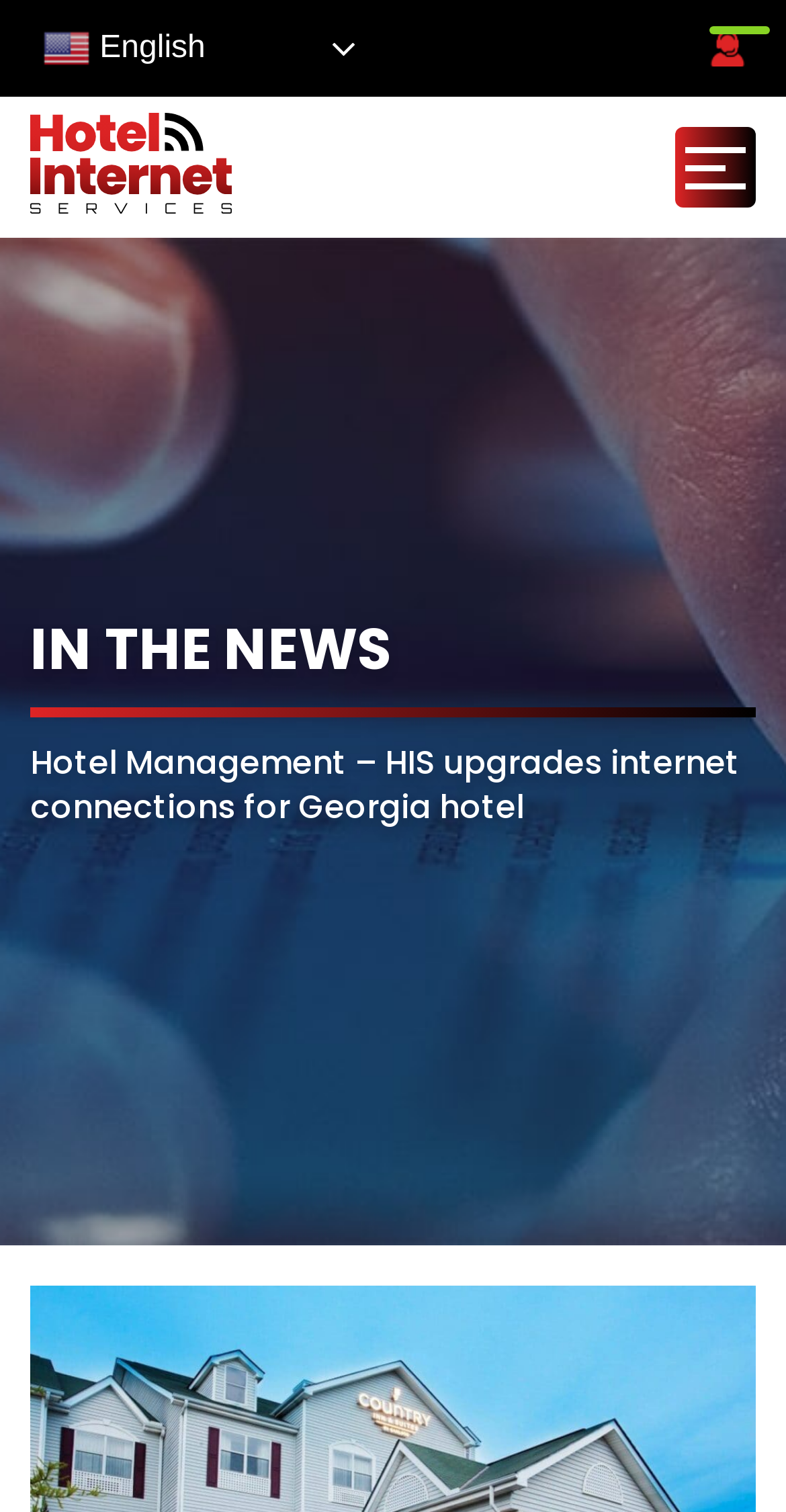Please find the bounding box coordinates in the format (top-left x, top-left y, bottom-right x, bottom-right y) for the given element description. Ensure the coordinates are floating point numbers between 0 and 1. Description: English

[0.038, 0.011, 0.482, 0.053]